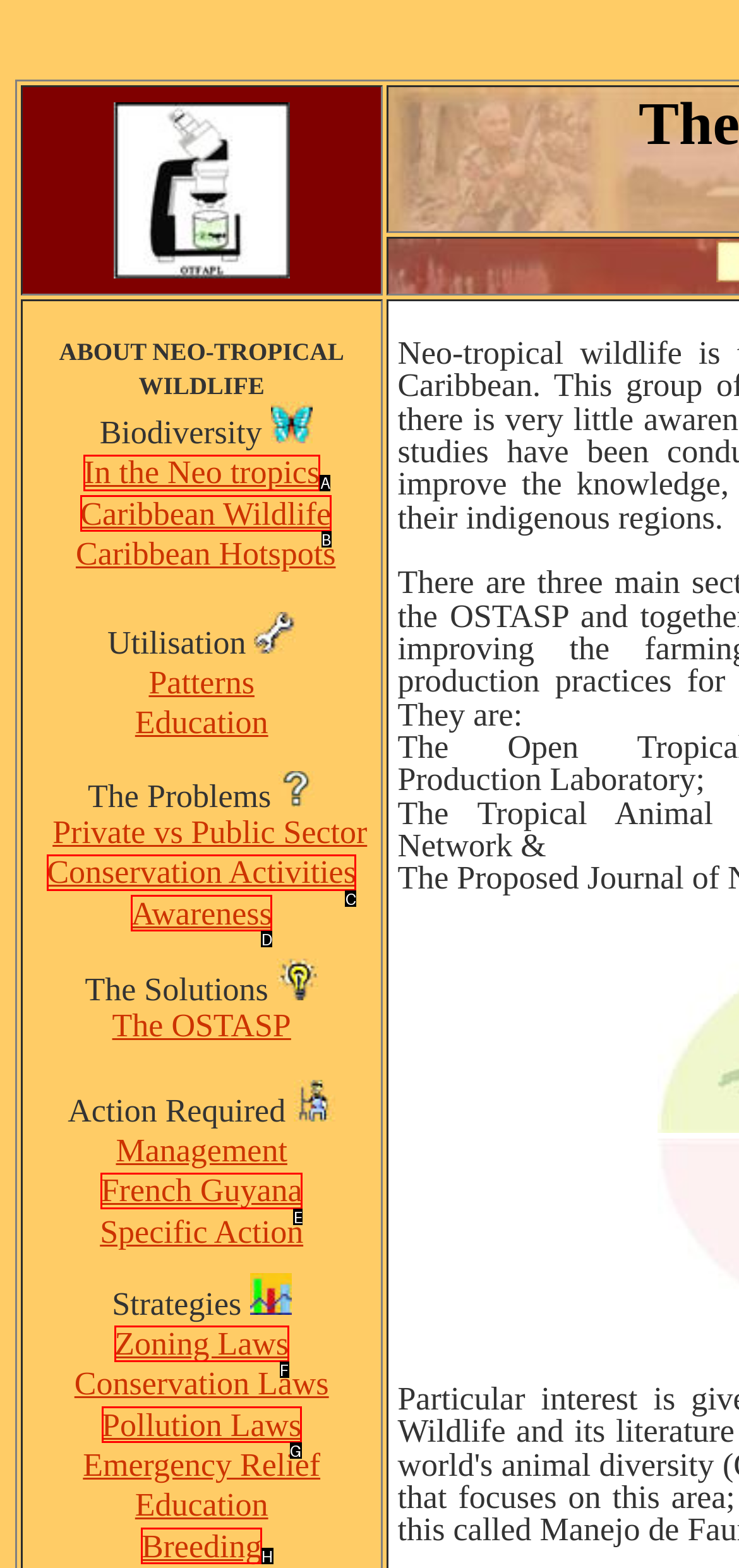Which lettered option should be clicked to perform the following task: Click on 'In the Neo tropics'
Respond with the letter of the appropriate option.

A